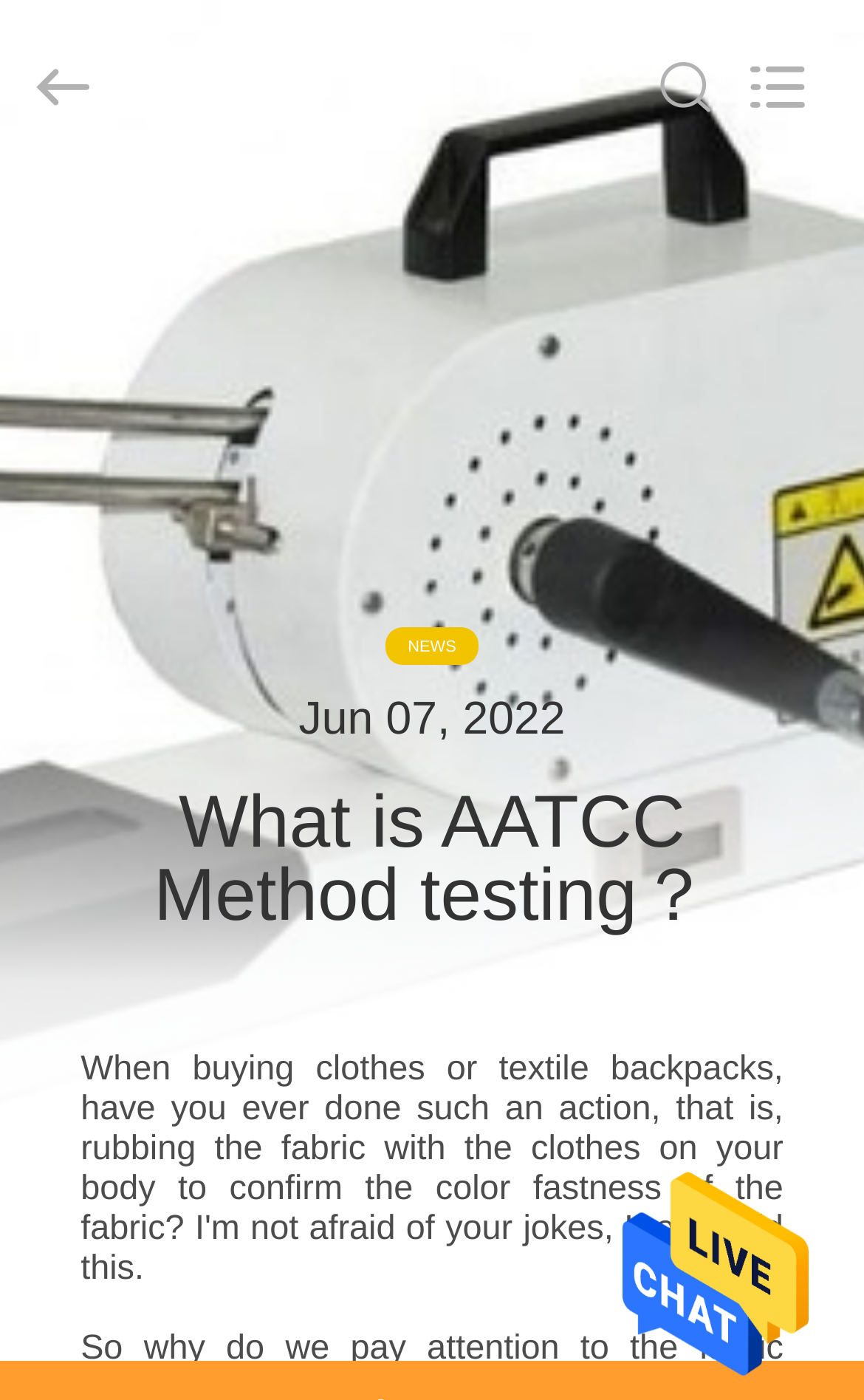What is the date of the latest news?
Answer the question with detailed information derived from the image.

The date of the latest news can be found next to the 'NEWS' label. The StaticText element with the text 'Jun 07, 2022' indicates the date of the latest news.